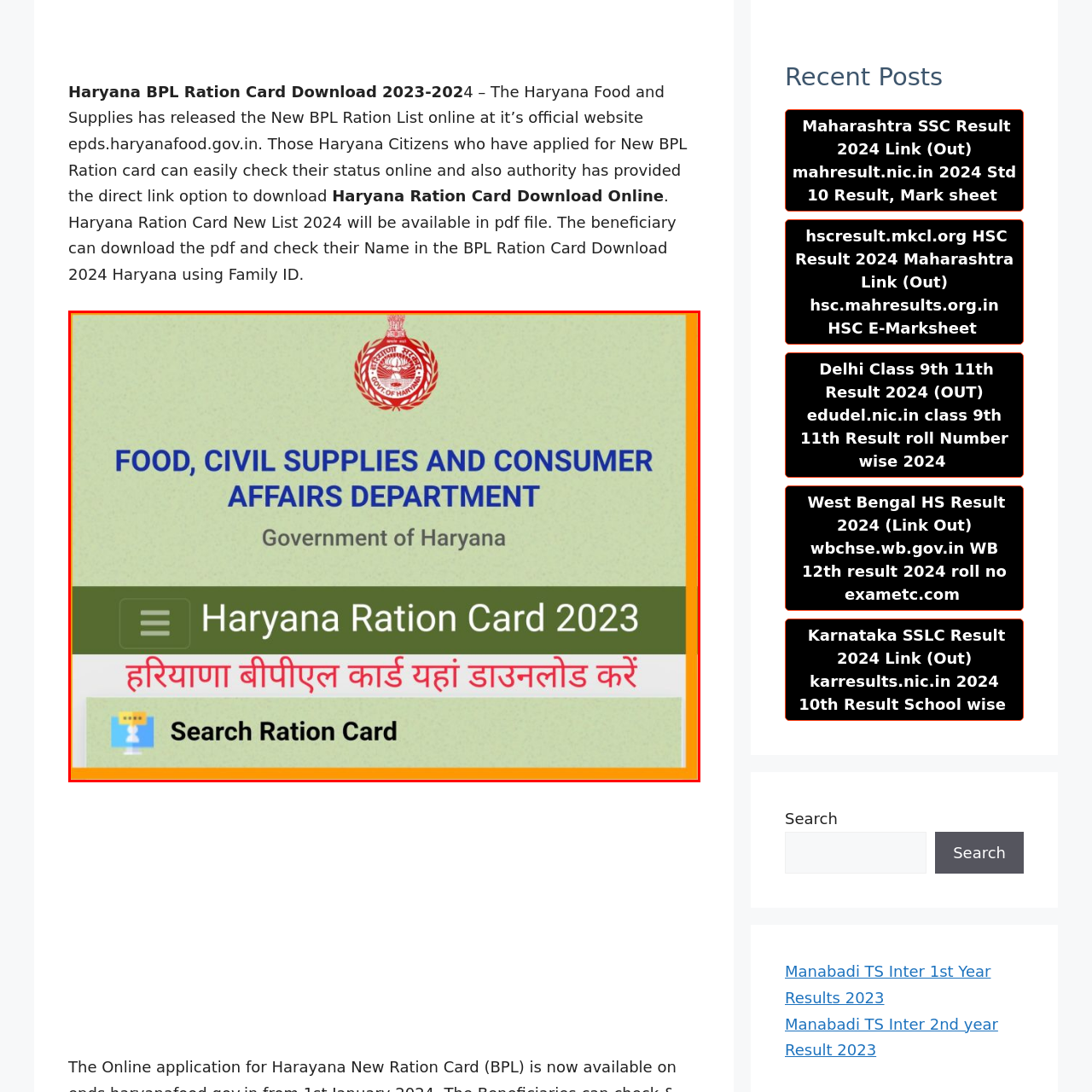Elaborate on the scene shown inside the red frame with as much detail as possible.

The image displays a digital interface from the Government of Haryana's Food, Civil Supplies, and Consumer Affairs Department, specifically highlighting the "Haryana Ration Card 2023." The top section features the official emblem of the state, underscoring the authoritative source of the information. Below, the title boldly states "Haryana Ration Card 2023," accompanied by a Hindi prompt that translates to "Download the BPL card here." At the bottom, a button labeled "Search Ration Card" invites users to easily navigate the website for information regarding their ration card status or downloads. The overall layout is user-friendly, with a clear emphasis on accessibility for citizens looking to obtain or check their BPL ration cards online.